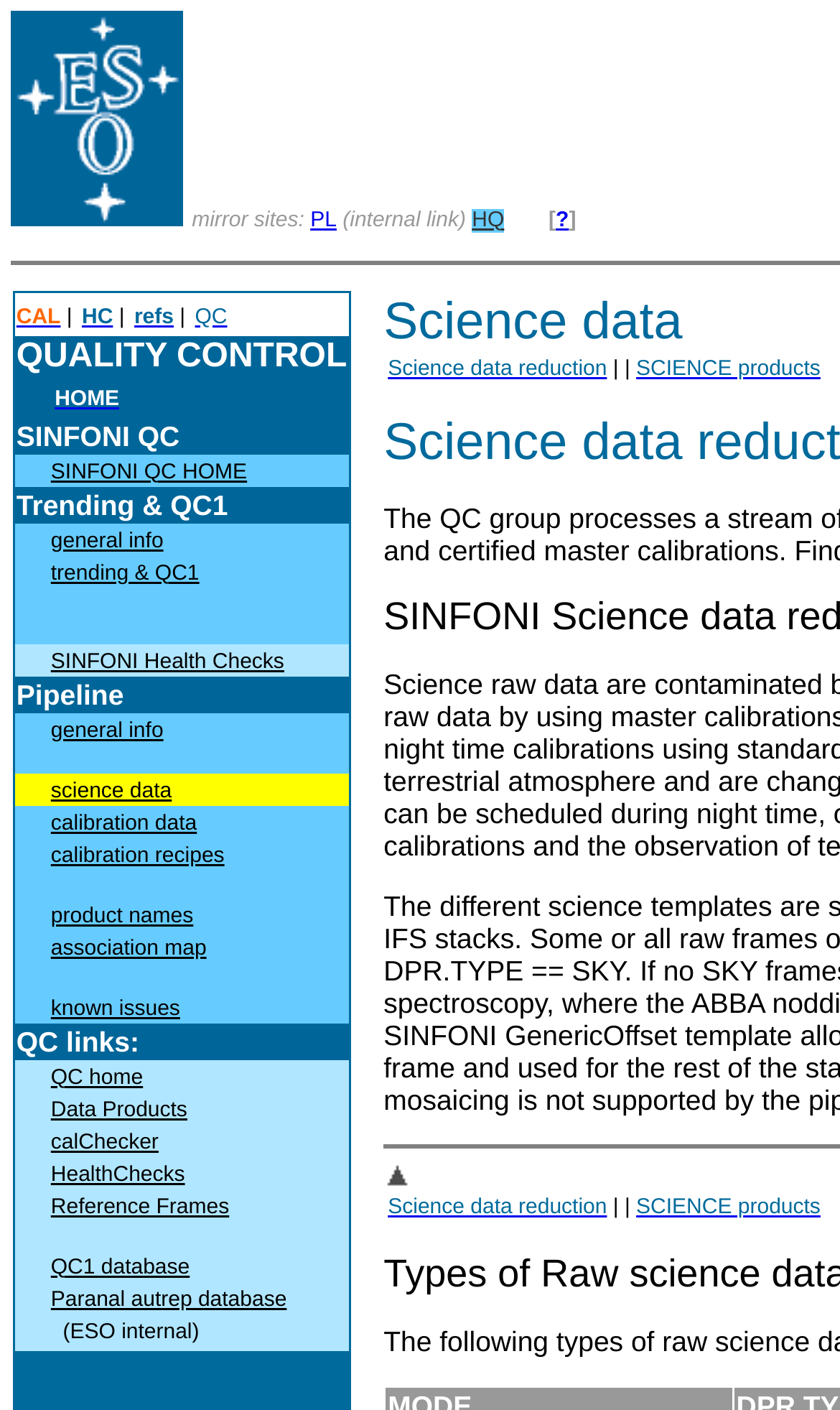Can you find the bounding box coordinates for the element to click on to achieve the instruction: "Go to the 'HOME' page"?

[0.065, 0.267, 0.142, 0.293]